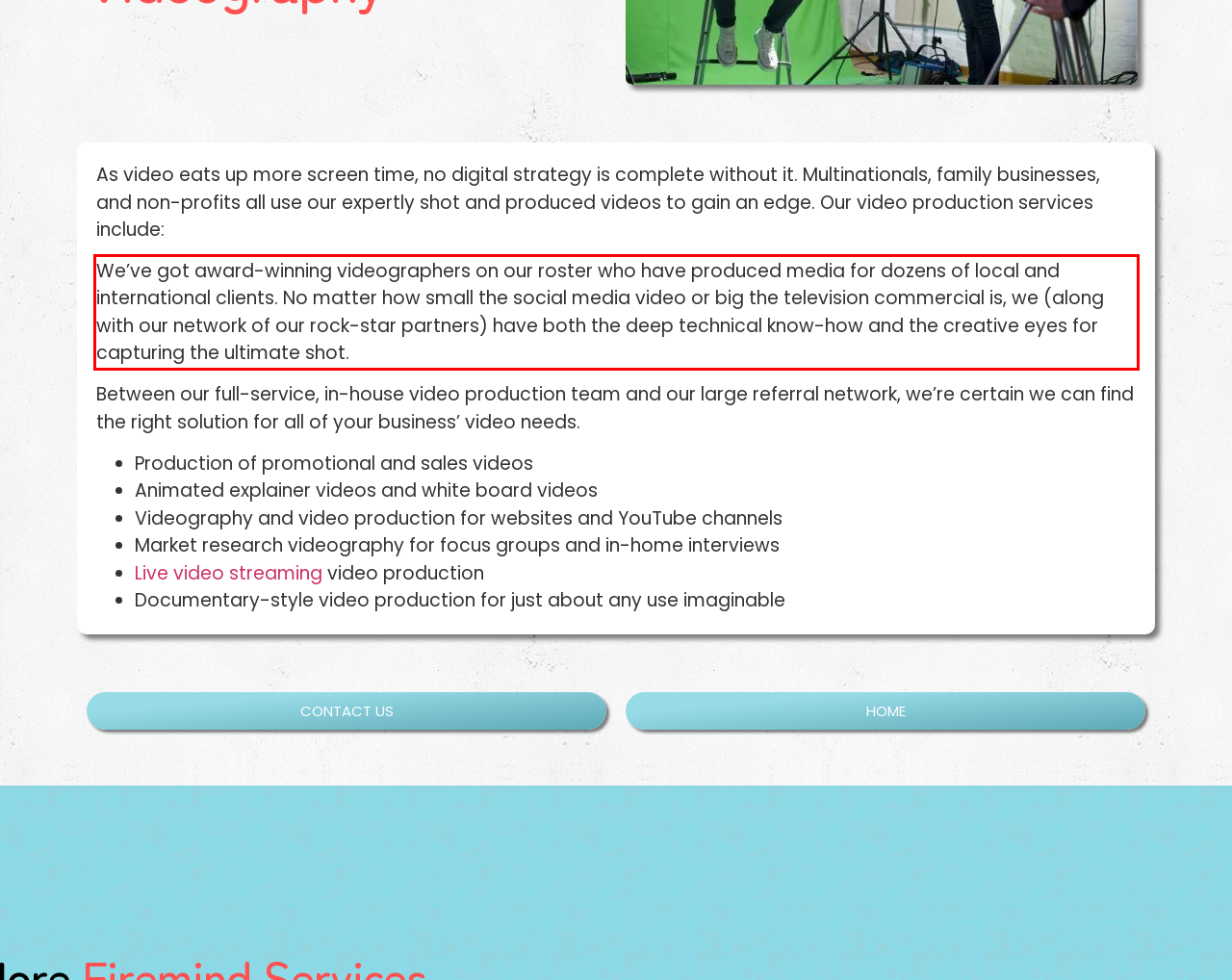Analyze the red bounding box in the provided webpage screenshot and generate the text content contained within.

We’ve got award-winning videographers on our roster who have produced media for dozens of local and international clients. No matter how small the social media video or big the television commercial is, we (along with our network of our rock-star partners) have both the deep technical know-how and the creative eyes for capturing the ultimate shot.